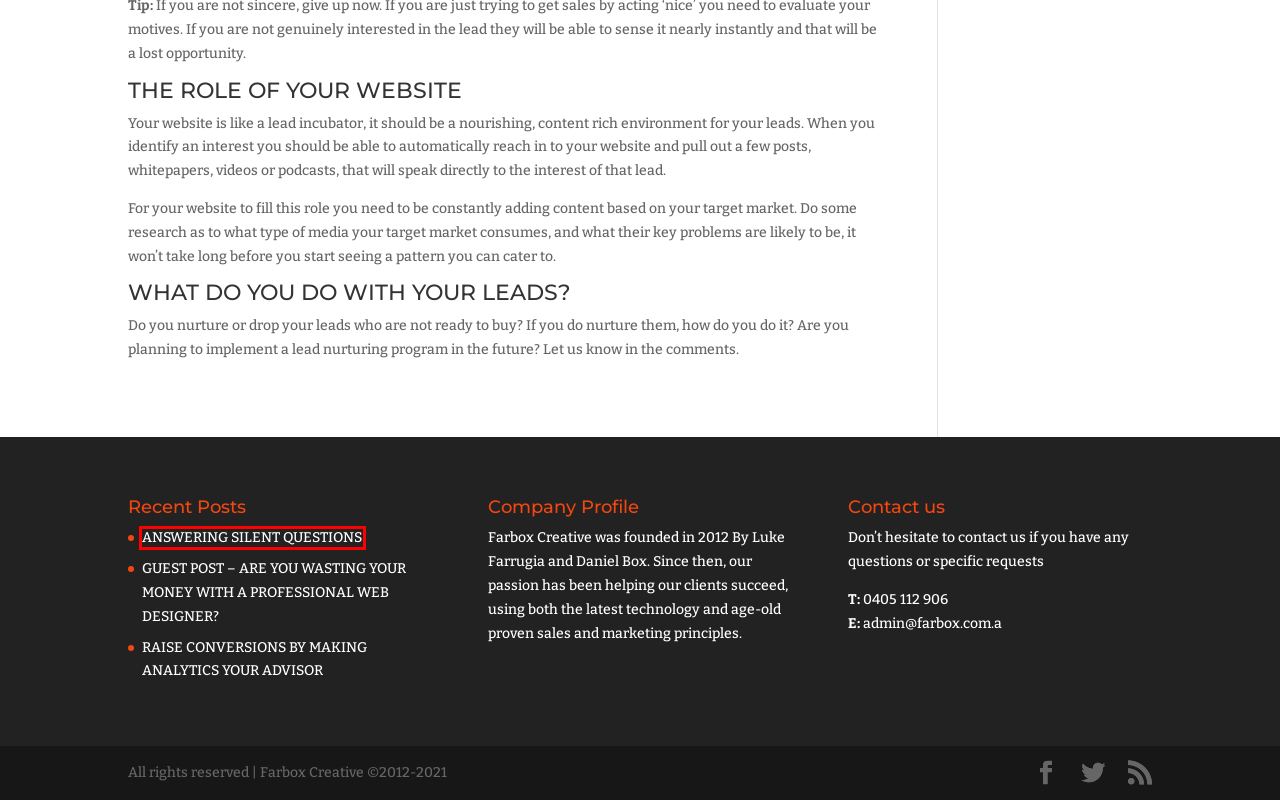Look at the screenshot of a webpage, where a red bounding box highlights an element. Select the best description that matches the new webpage after clicking the highlighted element. Here are the candidates:
A. GUEST POST – ARE YOU WASTING YOUR MONEY WITH A PROFESSIONAL WEB DESIGNER? | Farbox
B. ANSWERING SILENT QUESTIONS | Farbox
C. Blog Tool, Publishing Platform, and CMS – WordPress.org
D. RAISE CONVERSIONS BY MAKING ANALYTICS YOUR ADVISOR | Farbox
E. Online Marketing | Farbox
F. Farbox | Web Consultant
G. Archives | Farbox
H. Farbox

B